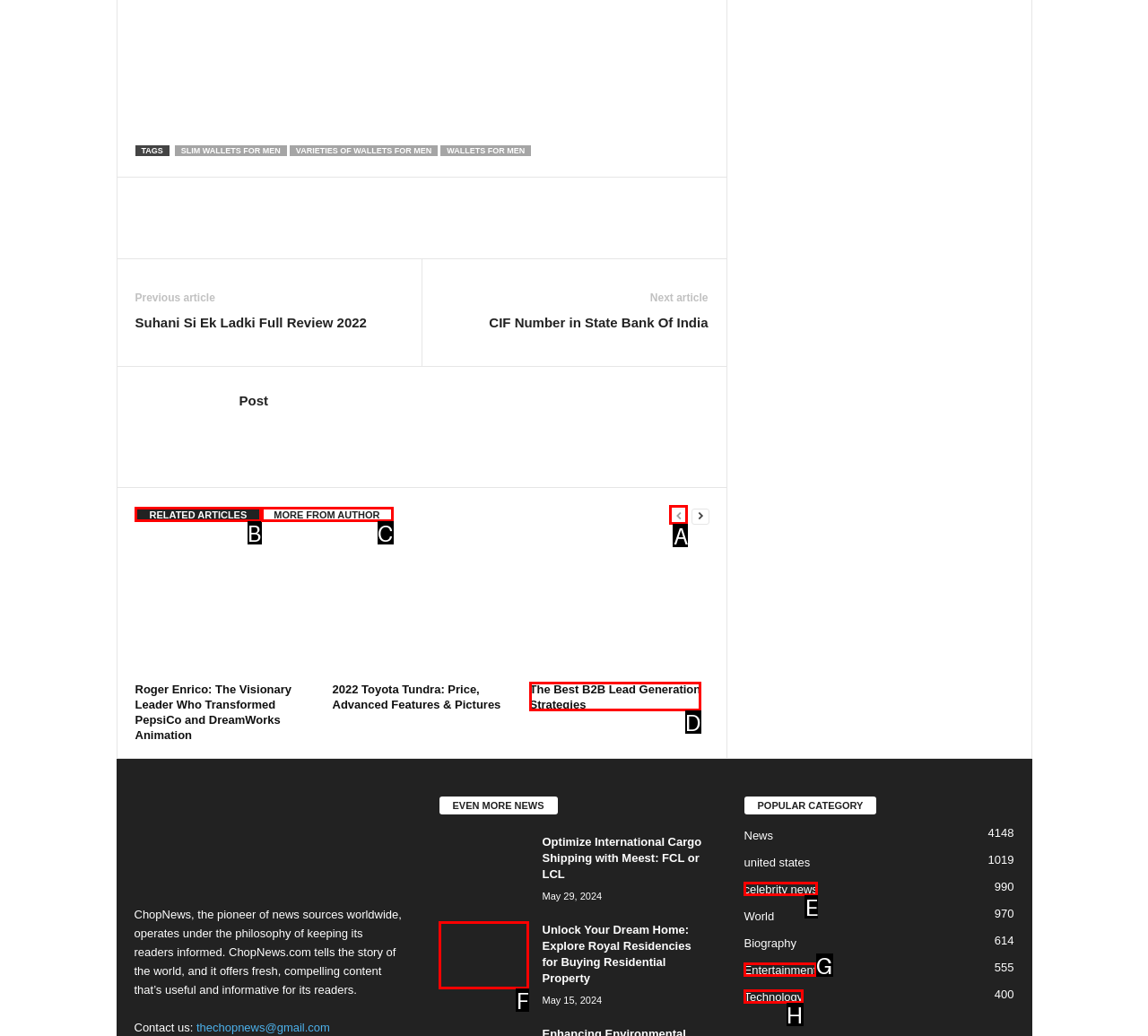Find the HTML element that matches the description: RELATED ARTICLES. Answer using the letter of the best match from the available choices.

B